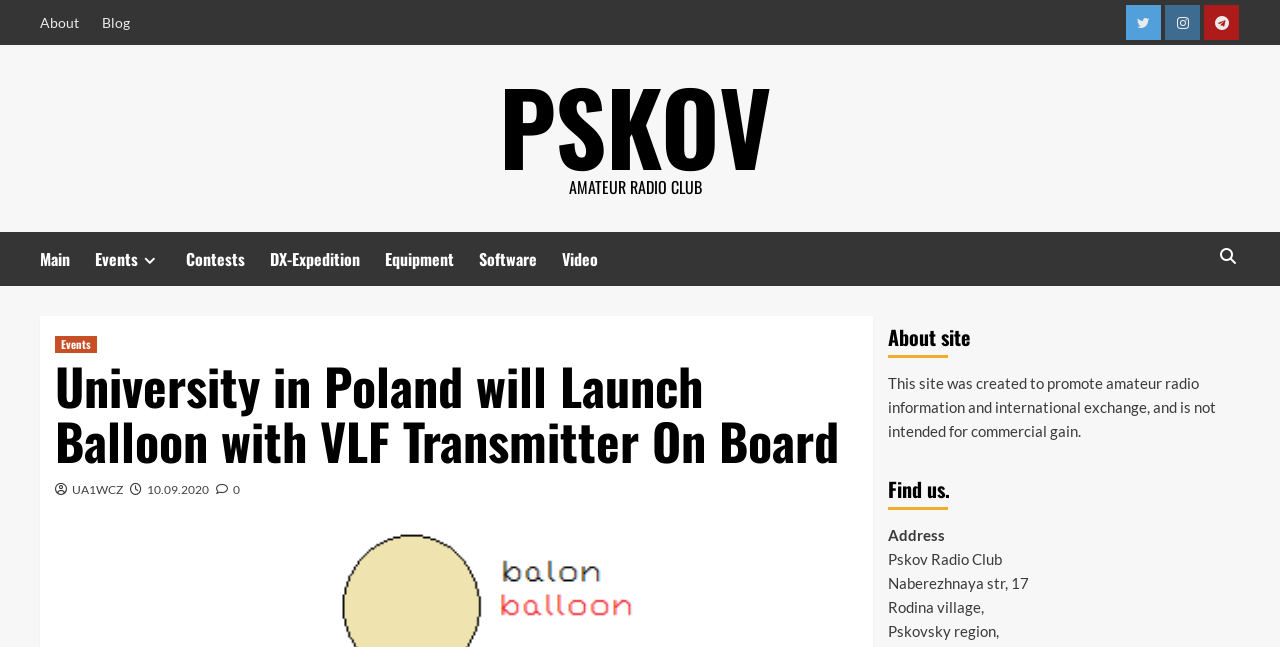What is the topic of the news article on this webpage?
Examine the image and give a concise answer in one word or a short phrase.

University in Poland launching balloon with VLF transmitter